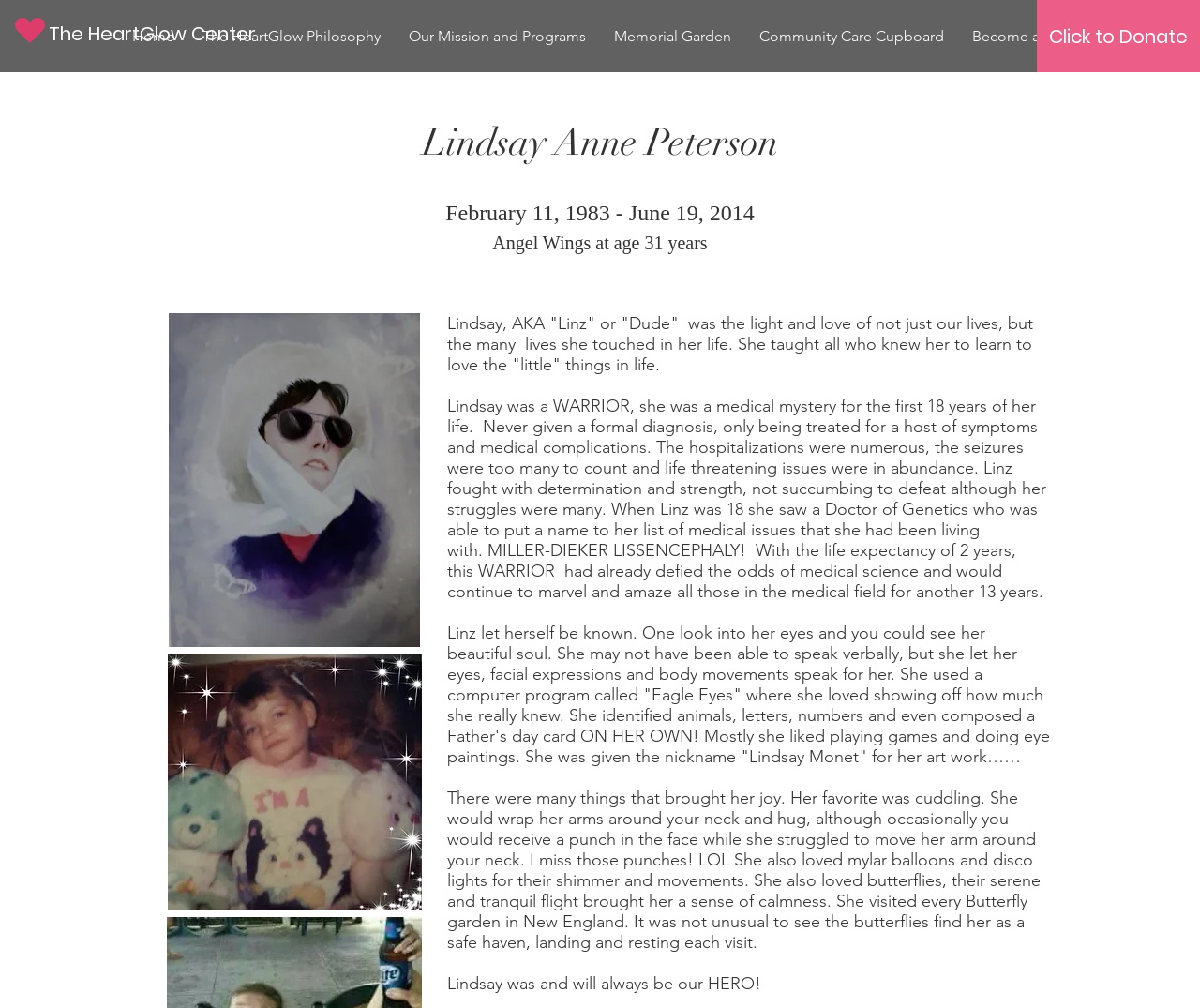Determine the bounding box coordinates of the clickable element to achieve the following action: 'Explore Memorial Garden'. Provide the coordinates as four float values between 0 and 1, formatted as [left, top, right, bottom].

[0.5, 0.015, 0.621, 0.057]